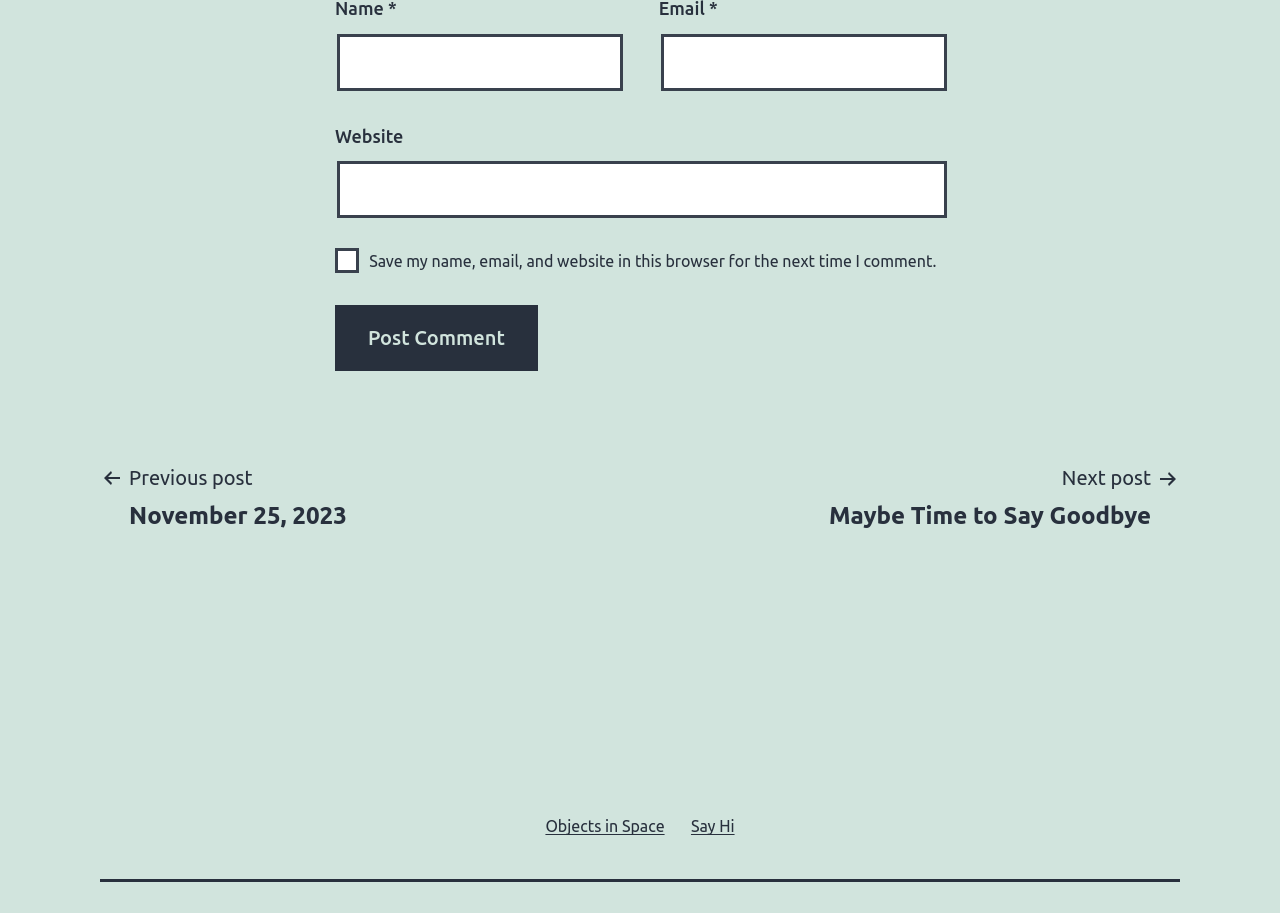Specify the bounding box coordinates of the element's area that should be clicked to execute the given instruction: "Enter your name". The coordinates should be four float numbers between 0 and 1, i.e., [left, top, right, bottom].

[0.263, 0.037, 0.487, 0.099]